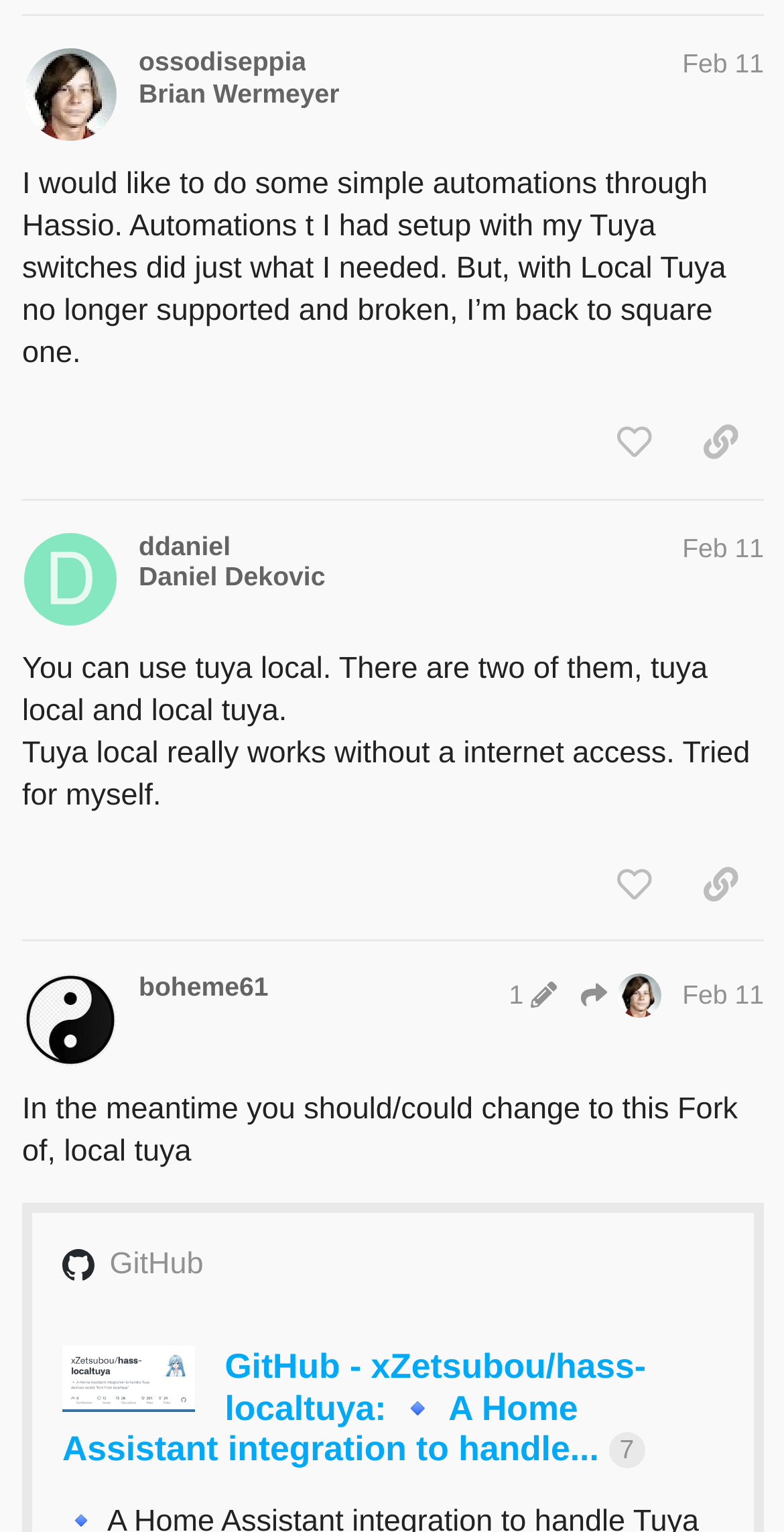Review the image closely and give a comprehensive answer to the question: What is the name of the GitHub repository?

By analyzing the image and link elements, I found that the GitHub repository is named 'hass-localtuya'. This is mentioned in the link element that says 'GitHub - xZetsubou/hass-localtuya: 🔹 A Home Assistant integration to handle... 7'.